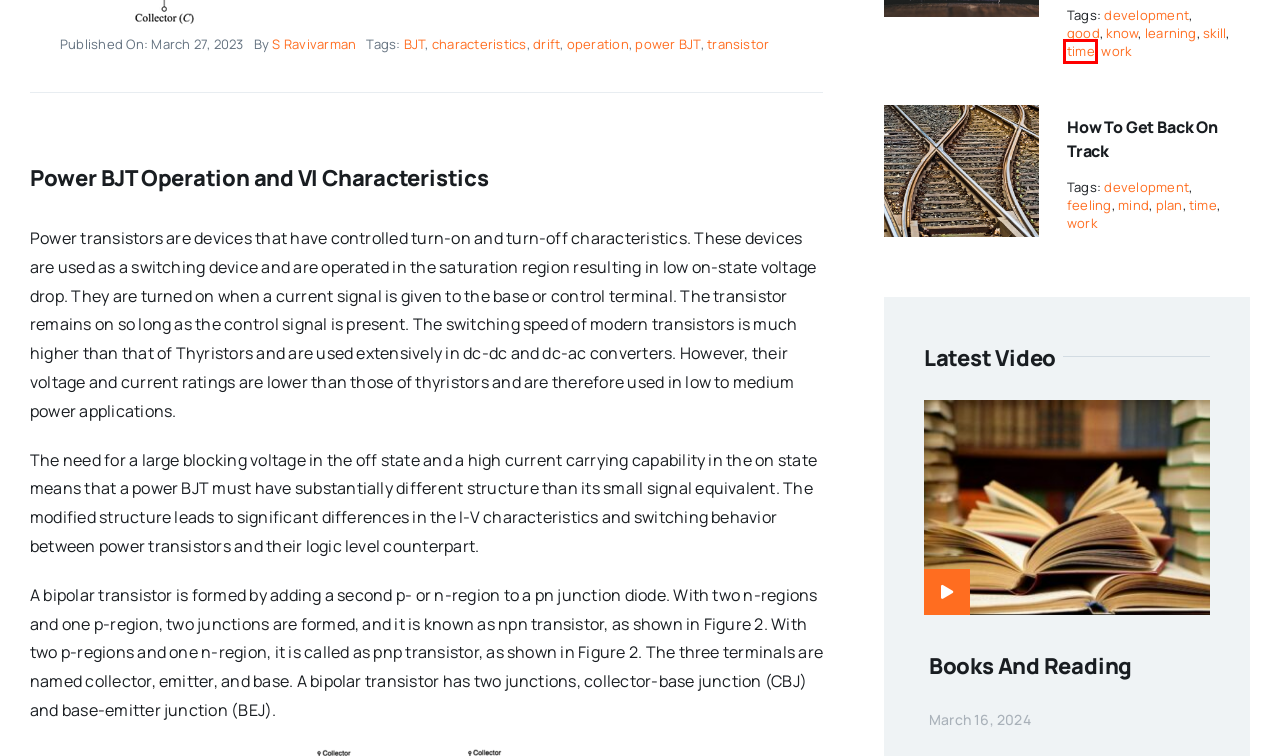Inspect the screenshot of a webpage with a red rectangle bounding box. Identify the webpage description that best corresponds to the new webpage after clicking the element inside the bounding box. Here are the candidates:
A. operation – S Ravivarman
B. know – S Ravivarman
C. transistor – S Ravivarman
D. How To Get Back On Track – S Ravivarman
E. time – S Ravivarman
F. S Ravivarman – S Ravivarman
G. plan – S Ravivarman
H. feeling – S Ravivarman

E